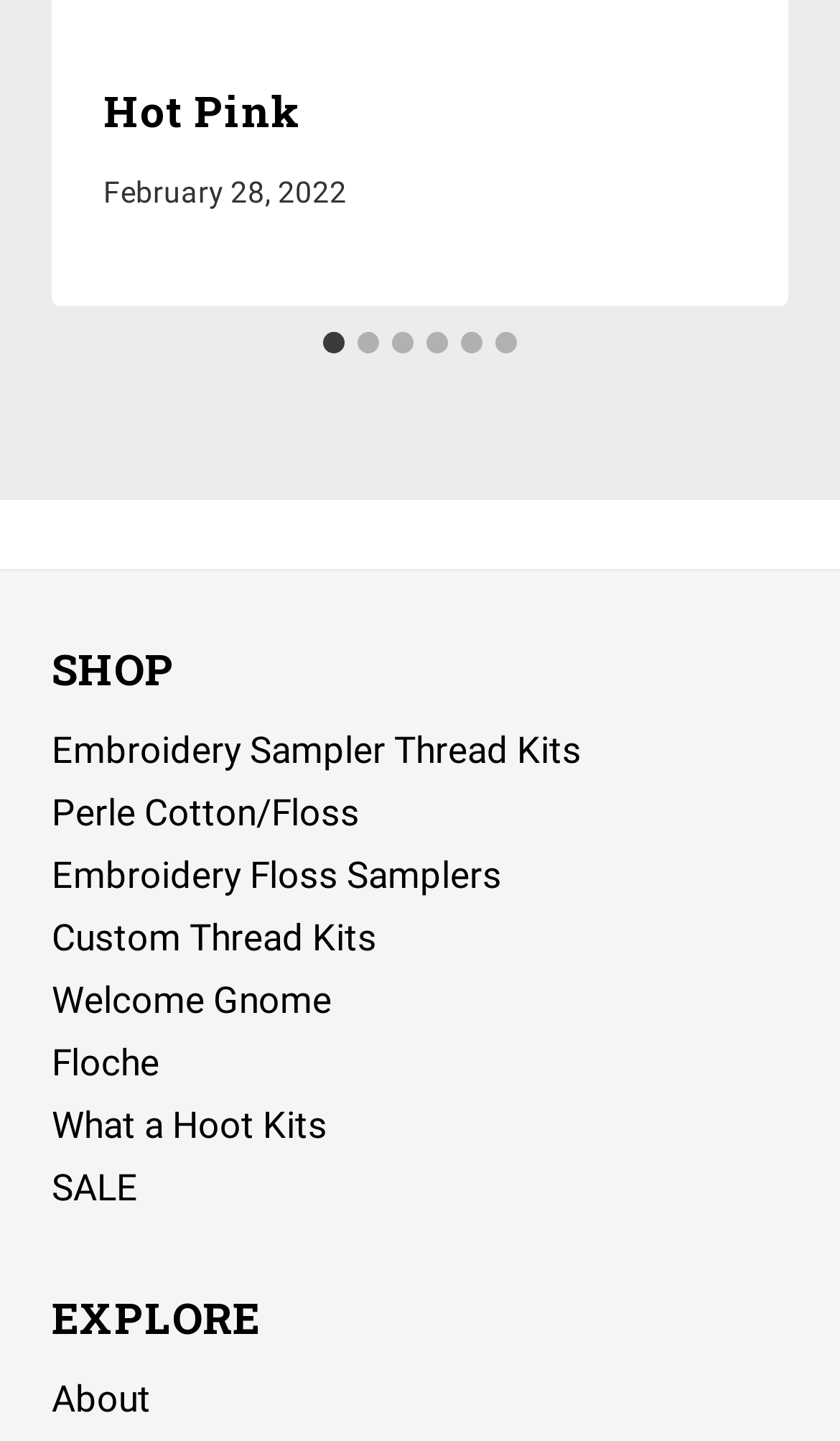Identify the bounding box for the described UI element: "Floche".

[0.062, 0.716, 0.938, 0.76]